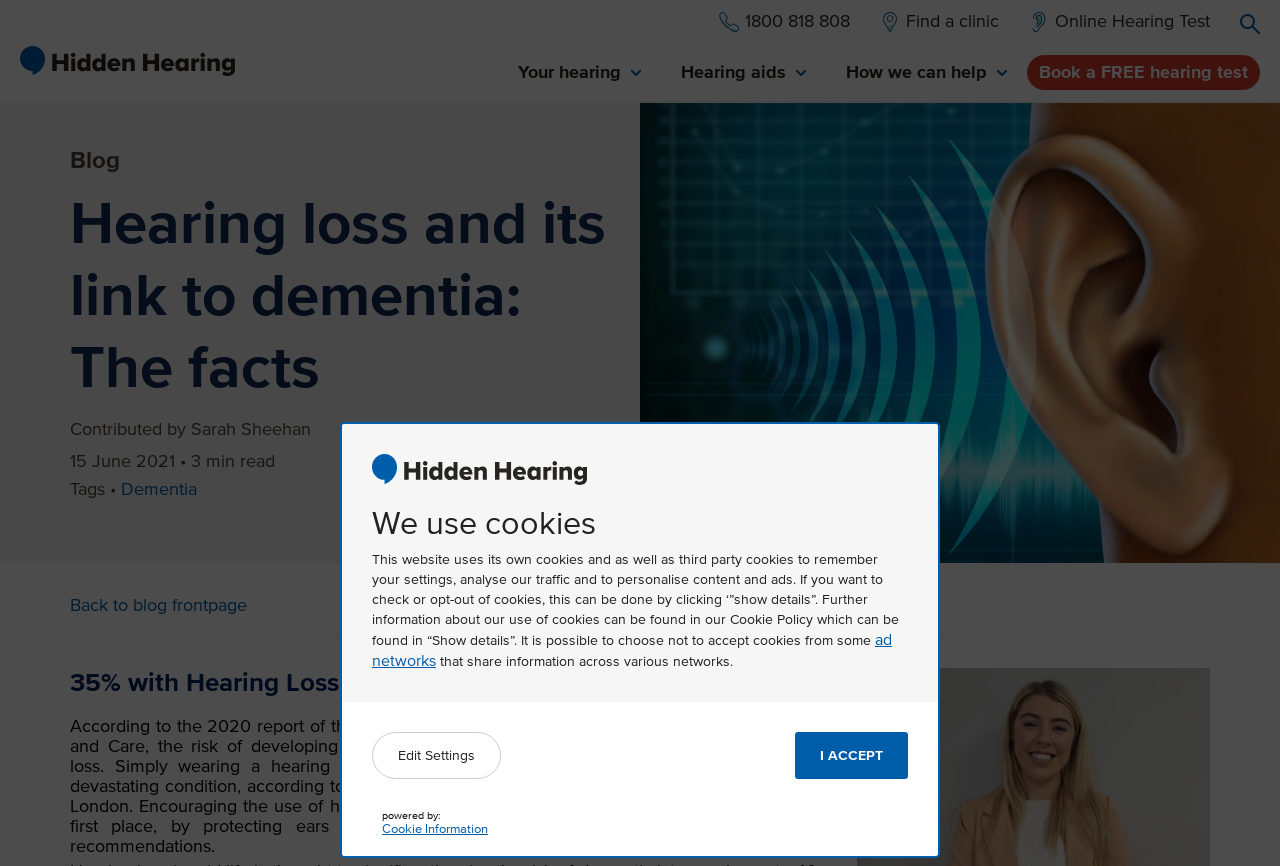Identify the bounding box coordinates of the region that should be clicked to execute the following instruction: "Click the 'Cookie Information' link".

[0.298, 0.948, 0.733, 0.965]